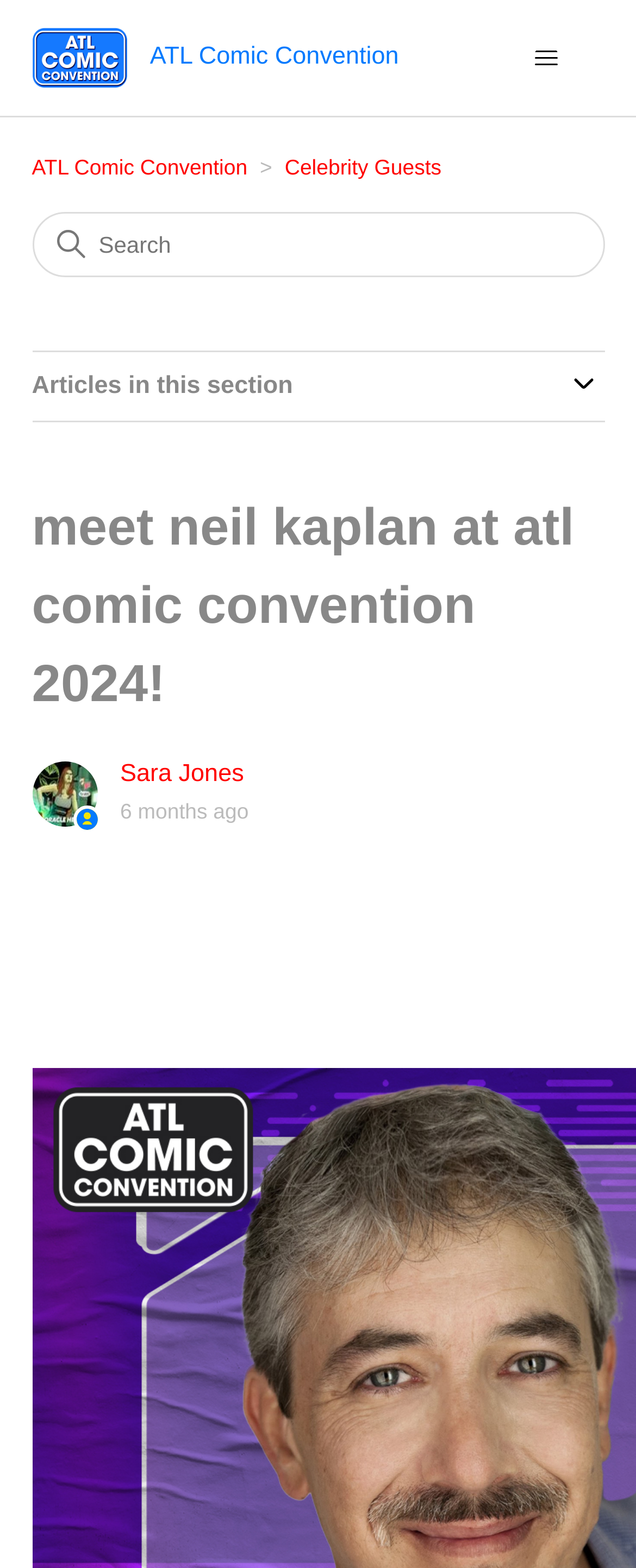What is the date of the last update?
Based on the visual, give a brief answer using one word or a short phrase.

2023-12-11